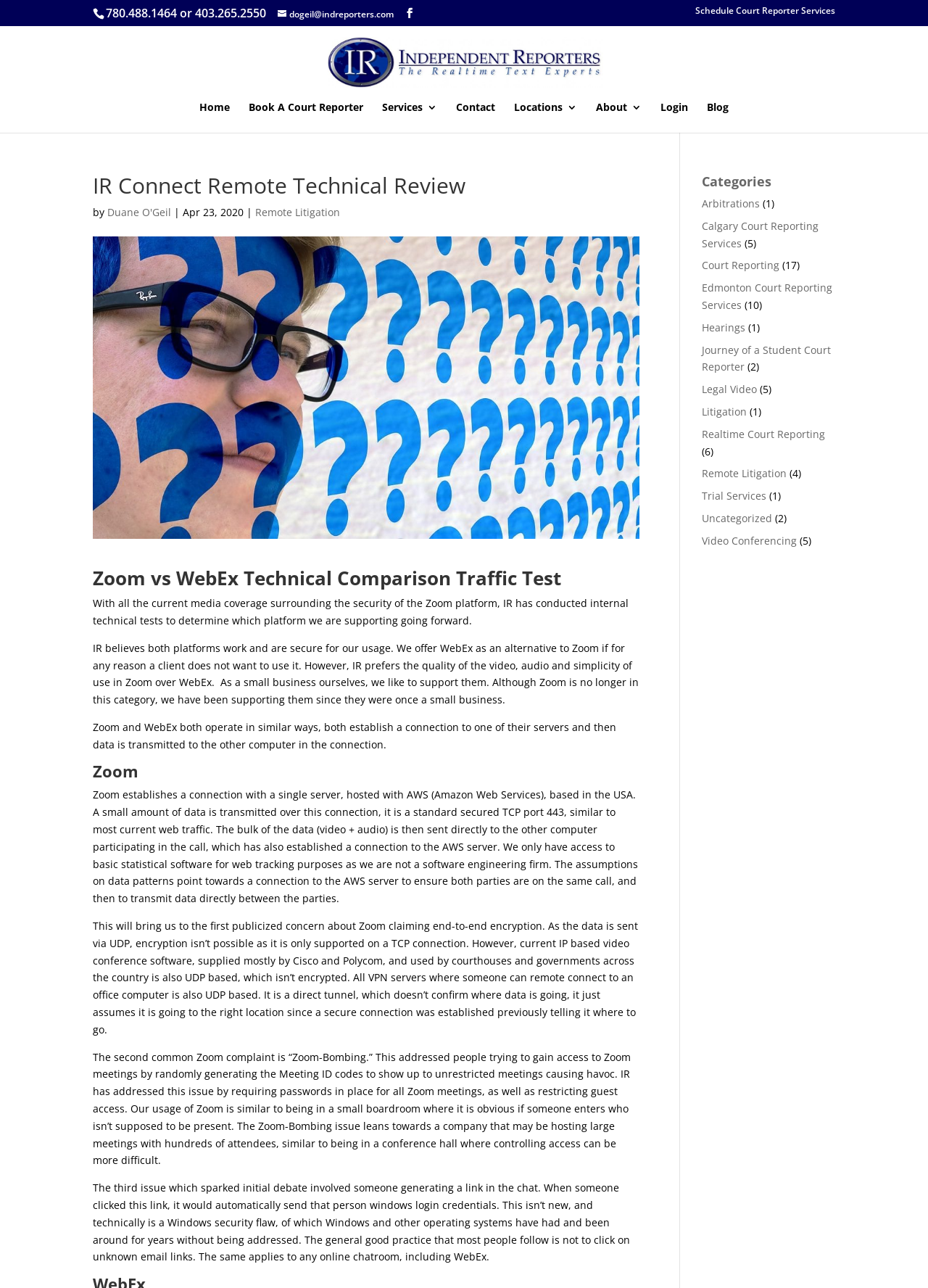Please identify the coordinates of the bounding box for the clickable region that will accomplish this instruction: "Click the 'Calgary & Edmonton Court Reporters' link".

[0.353, 0.042, 0.65, 0.053]